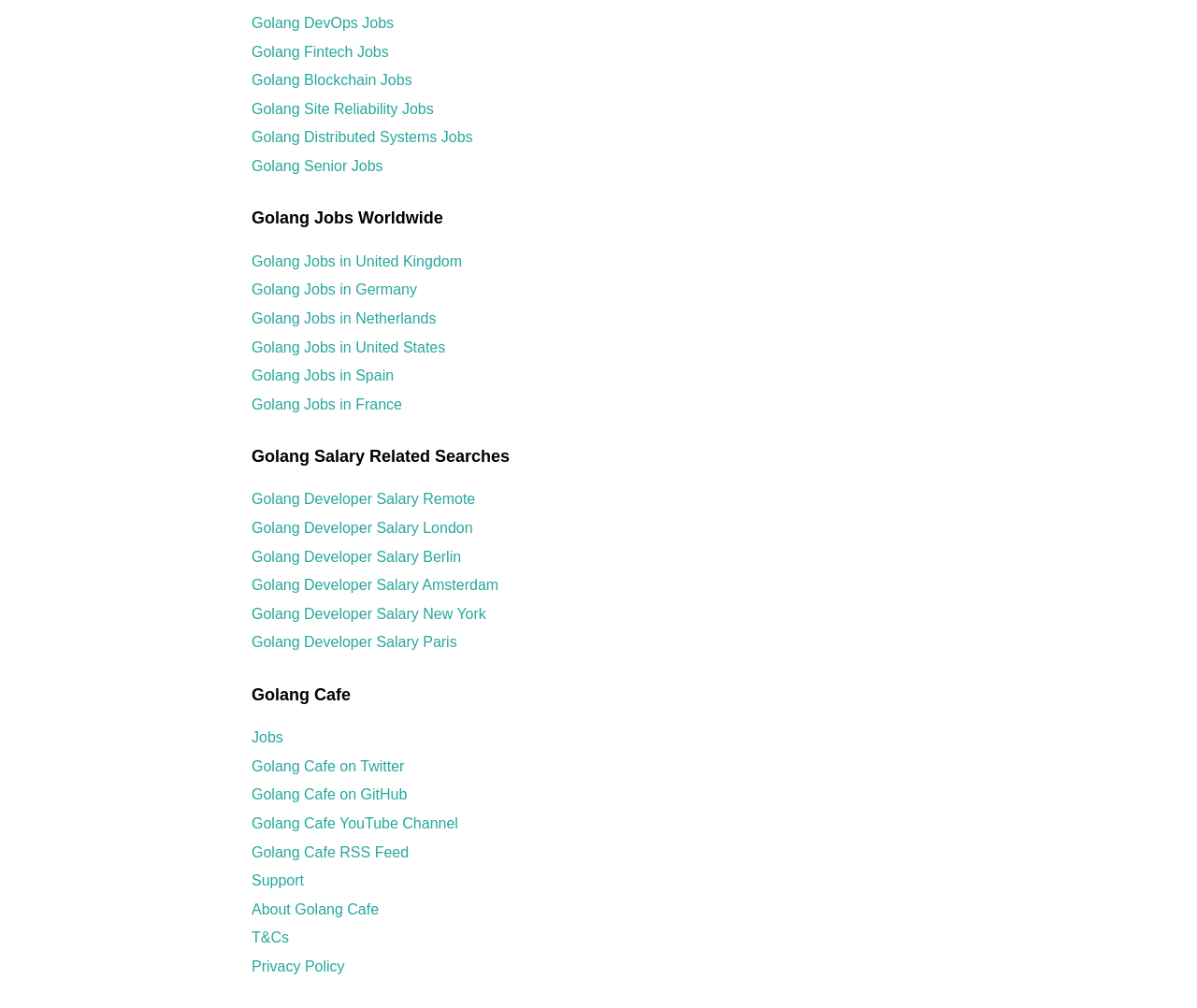Please provide a comprehensive answer to the question below using the information from the image: What type of jobs are listed on this webpage?

Based on the links and headings on the webpage, it appears that this webpage is dedicated to listing various types of jobs related to Golang, including DevOps, Fintech, Blockchain, and more.